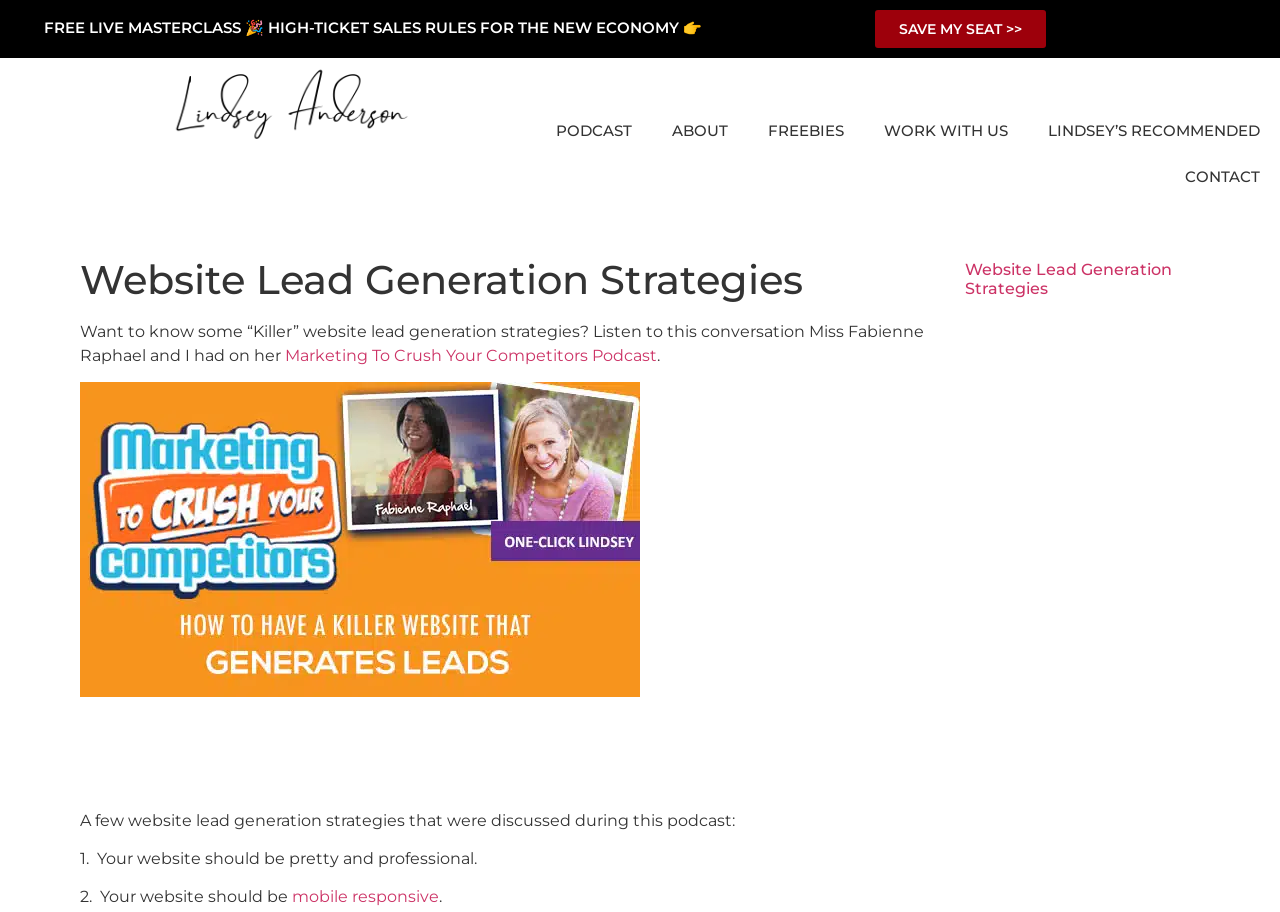Please find the bounding box coordinates of the element's region to be clicked to carry out this instruction: "Click the 'CONTACT' link".

[0.91, 0.169, 1.0, 0.219]